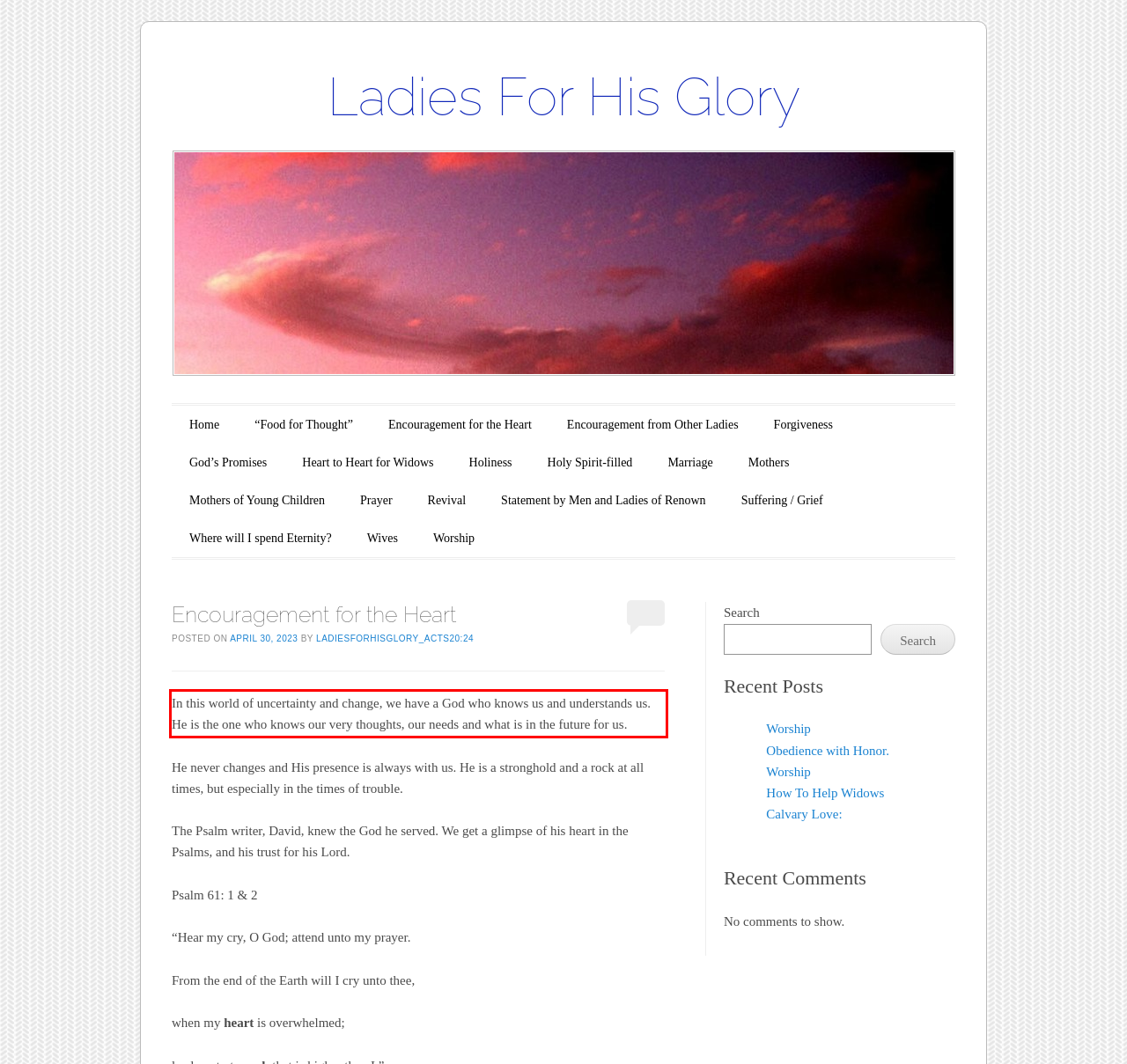You have a screenshot of a webpage with a red bounding box. Use OCR to generate the text contained within this red rectangle.

In this world of uncertainty and change, we have a God who knows us and understands us. He is the one who knows our very thoughts, our needs and what is in the future for us.